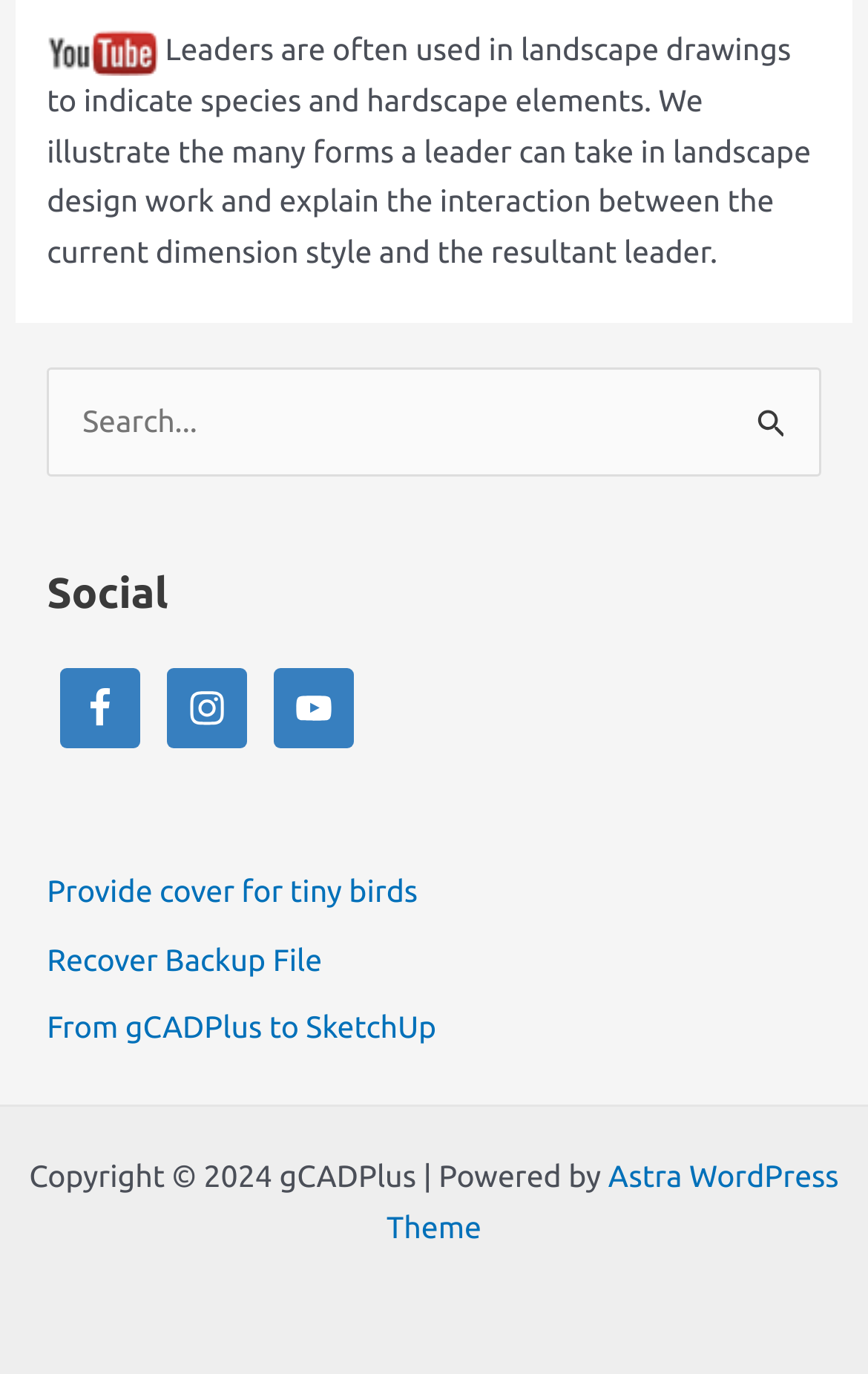Please identify the bounding box coordinates of the element's region that I should click in order to complete the following instruction: "Click on Facebook". The bounding box coordinates consist of four float numbers between 0 and 1, i.e., [left, top, right, bottom].

[0.069, 0.486, 0.162, 0.545]